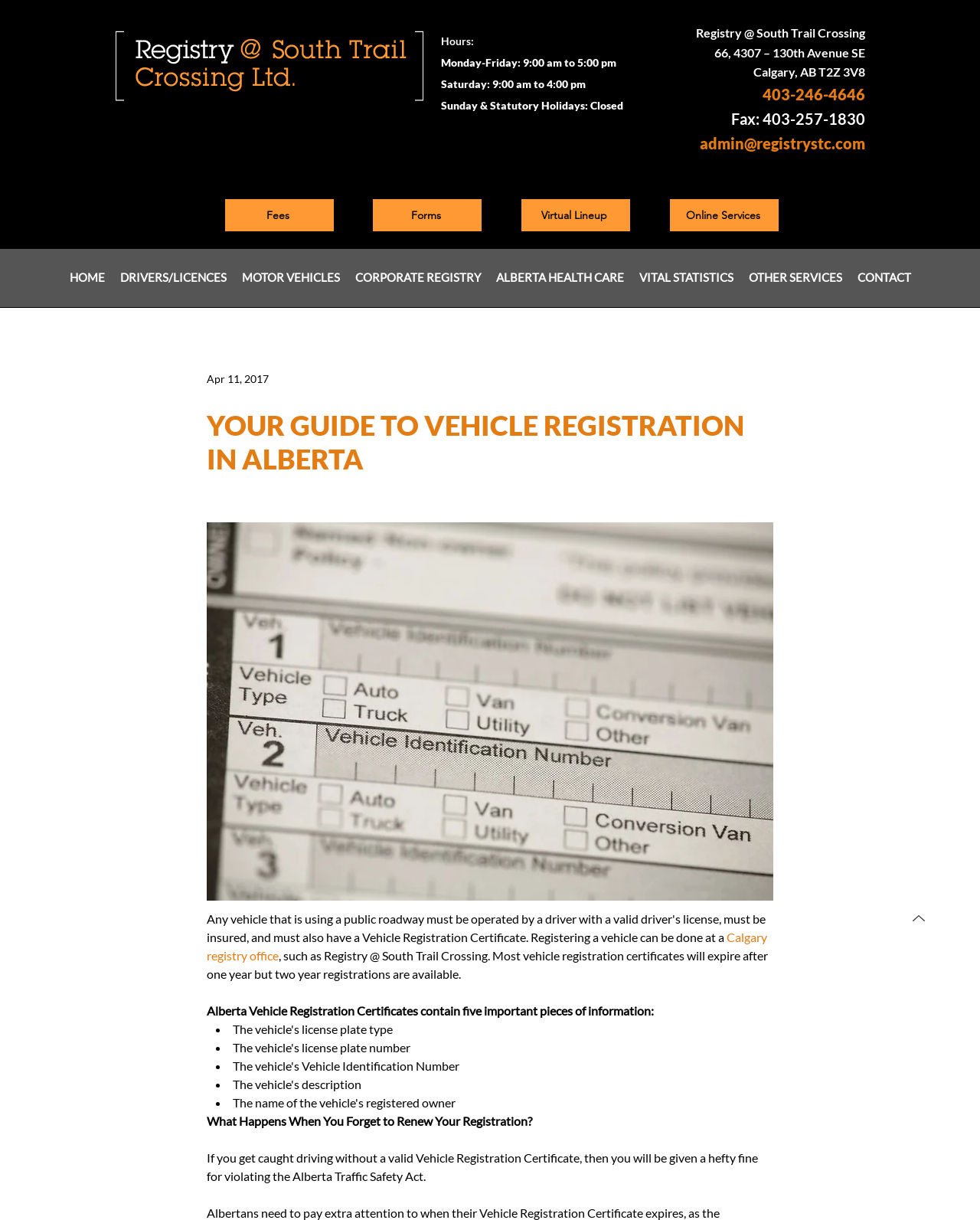Provide your answer to the question using just one word or phrase: What happens if you forget to renew your registration?

You will be given a fine